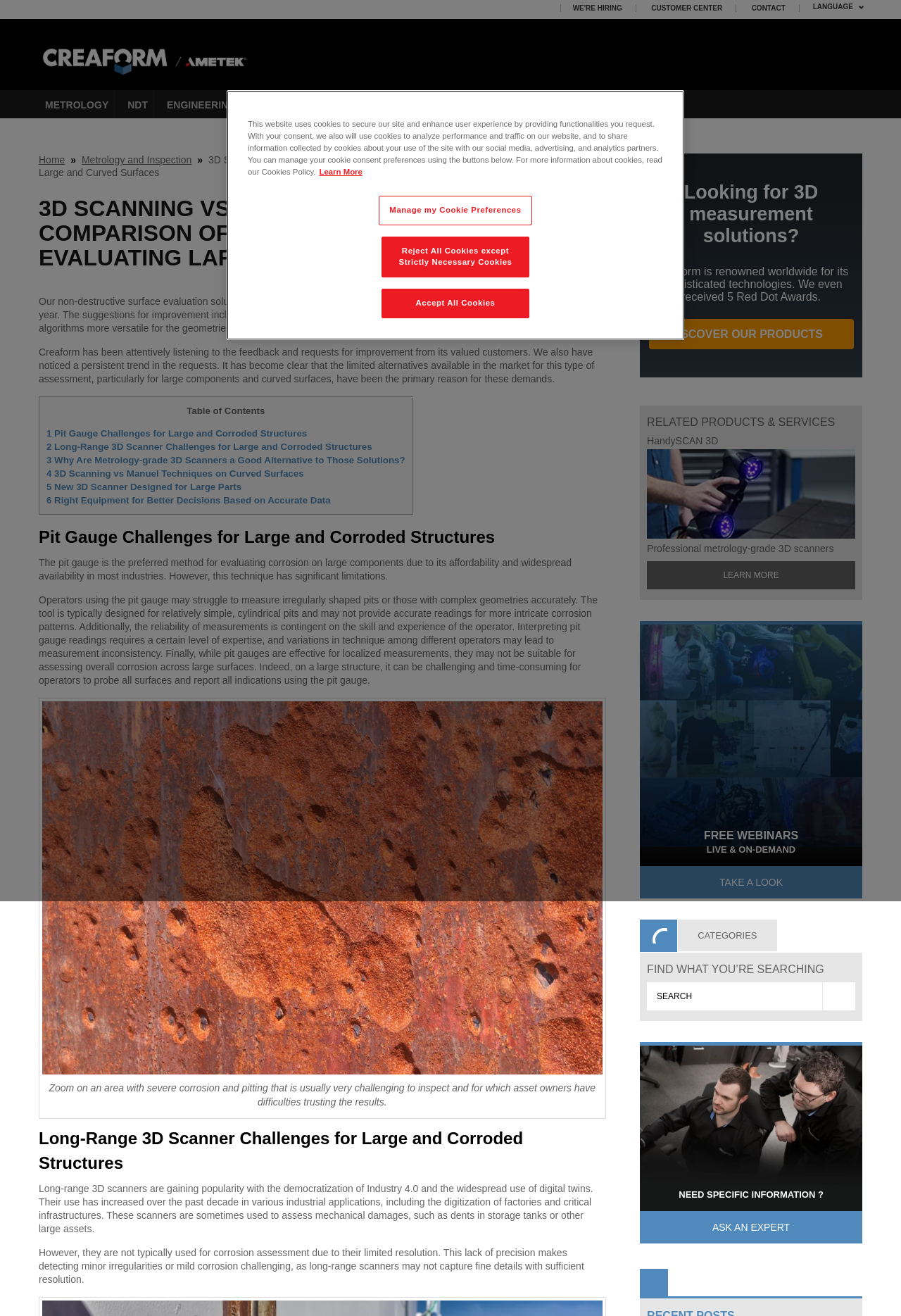Please find the bounding box coordinates of the element that needs to be clicked to perform the following instruction: "Click on the 'CUSTOMER CENTER' link". The bounding box coordinates should be four float numbers between 0 and 1, represented as [left, top, right, bottom].

[0.71, 0.003, 0.817, 0.009]